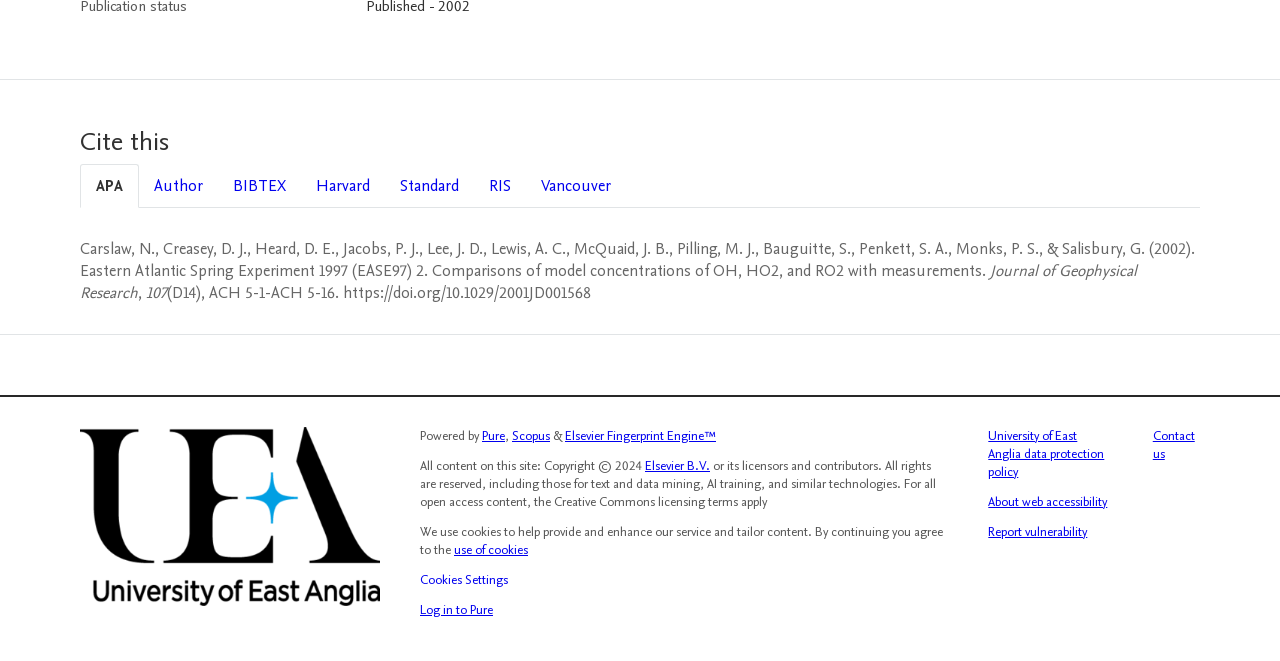Please identify the bounding box coordinates for the region that you need to click to follow this instruction: "Select the Author citation style".

[0.109, 0.249, 0.17, 0.313]